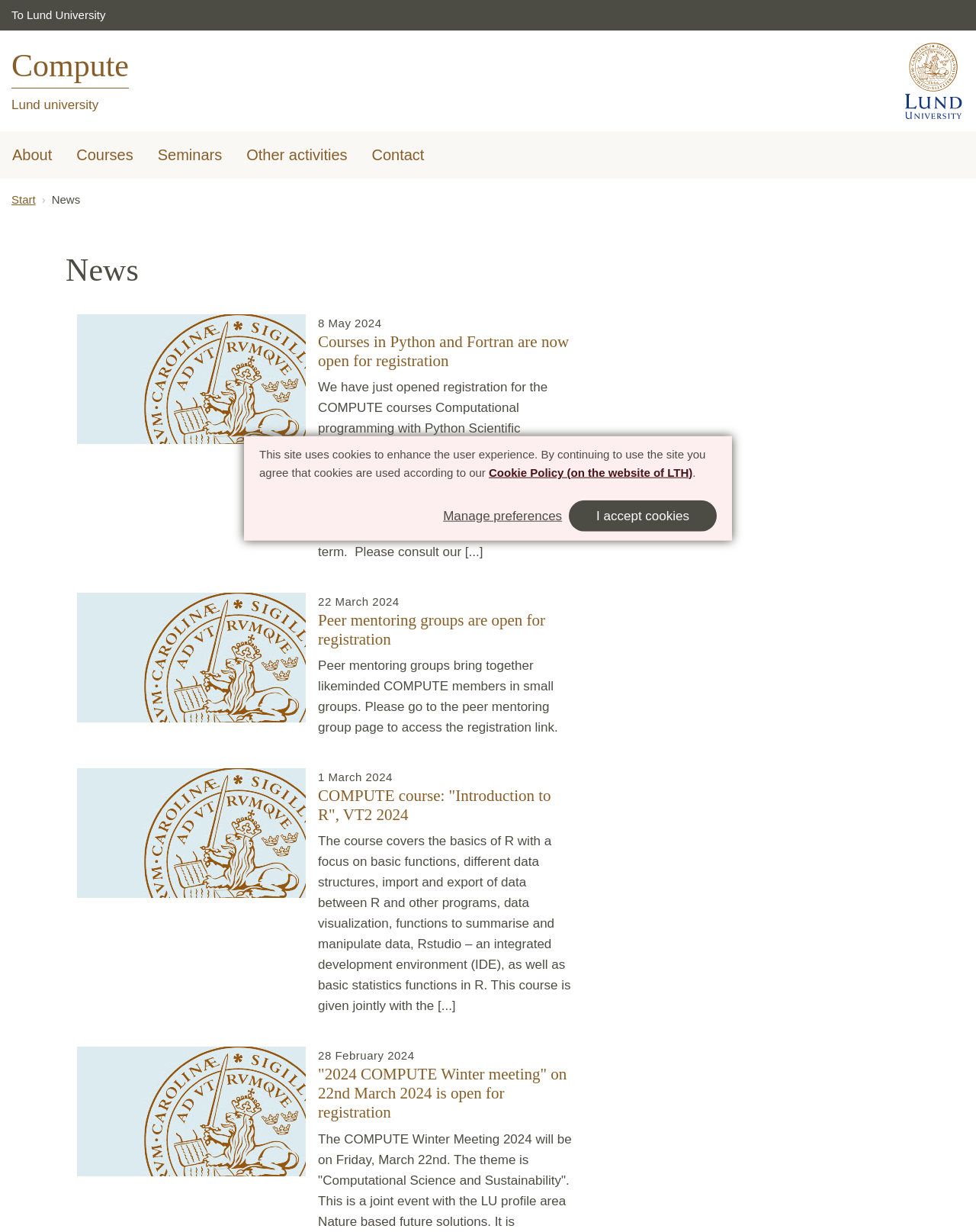Can you find the bounding box coordinates for the element to click on to achieve the instruction: "View the 'Courses' menu"?

[0.066, 0.111, 0.149, 0.141]